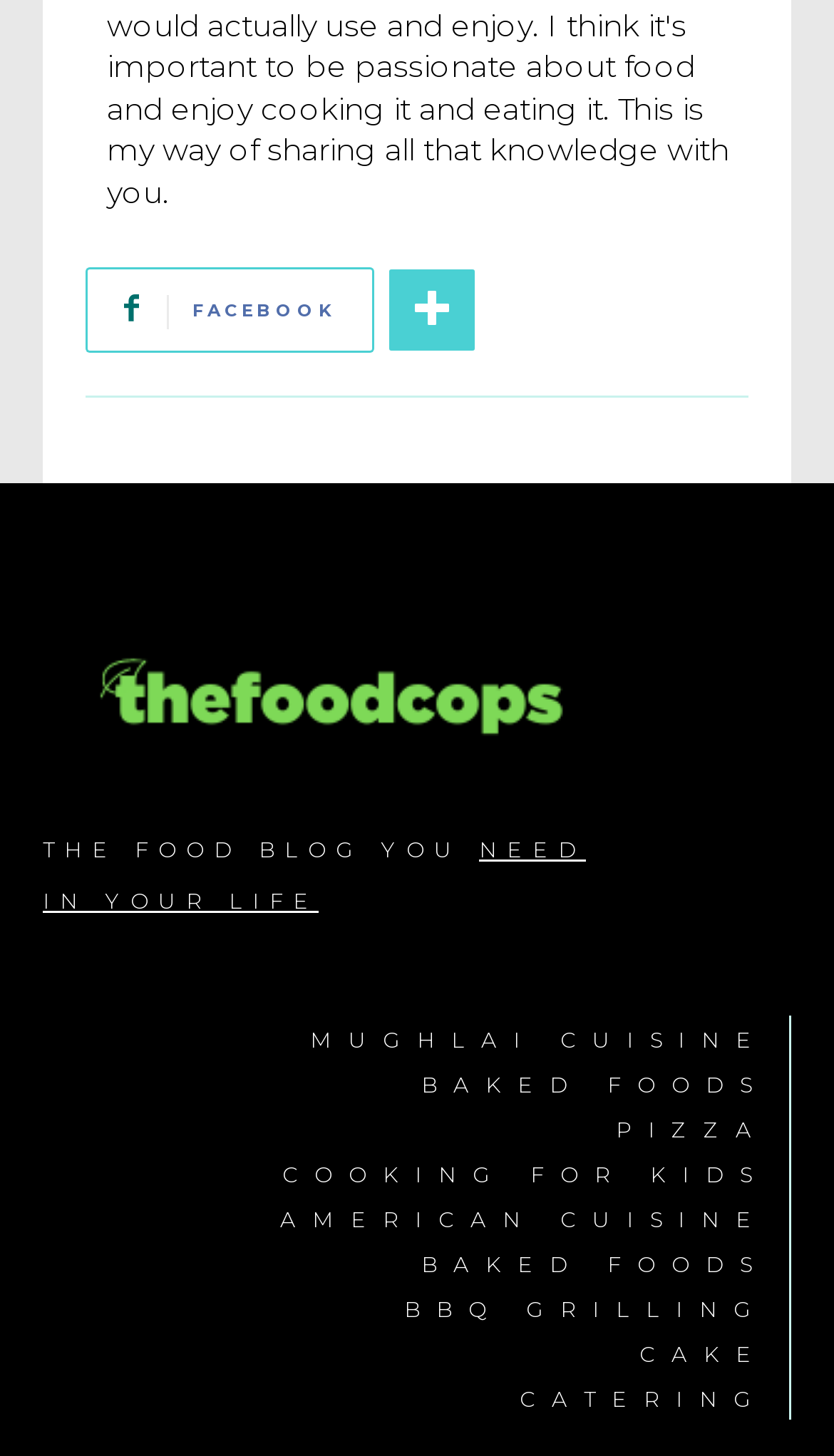Identify the coordinates of the bounding box for the element described below: "title="More"". Return the coordinates as four float numbers between 0 and 1: [left, top, right, bottom].

[0.464, 0.183, 0.572, 0.242]